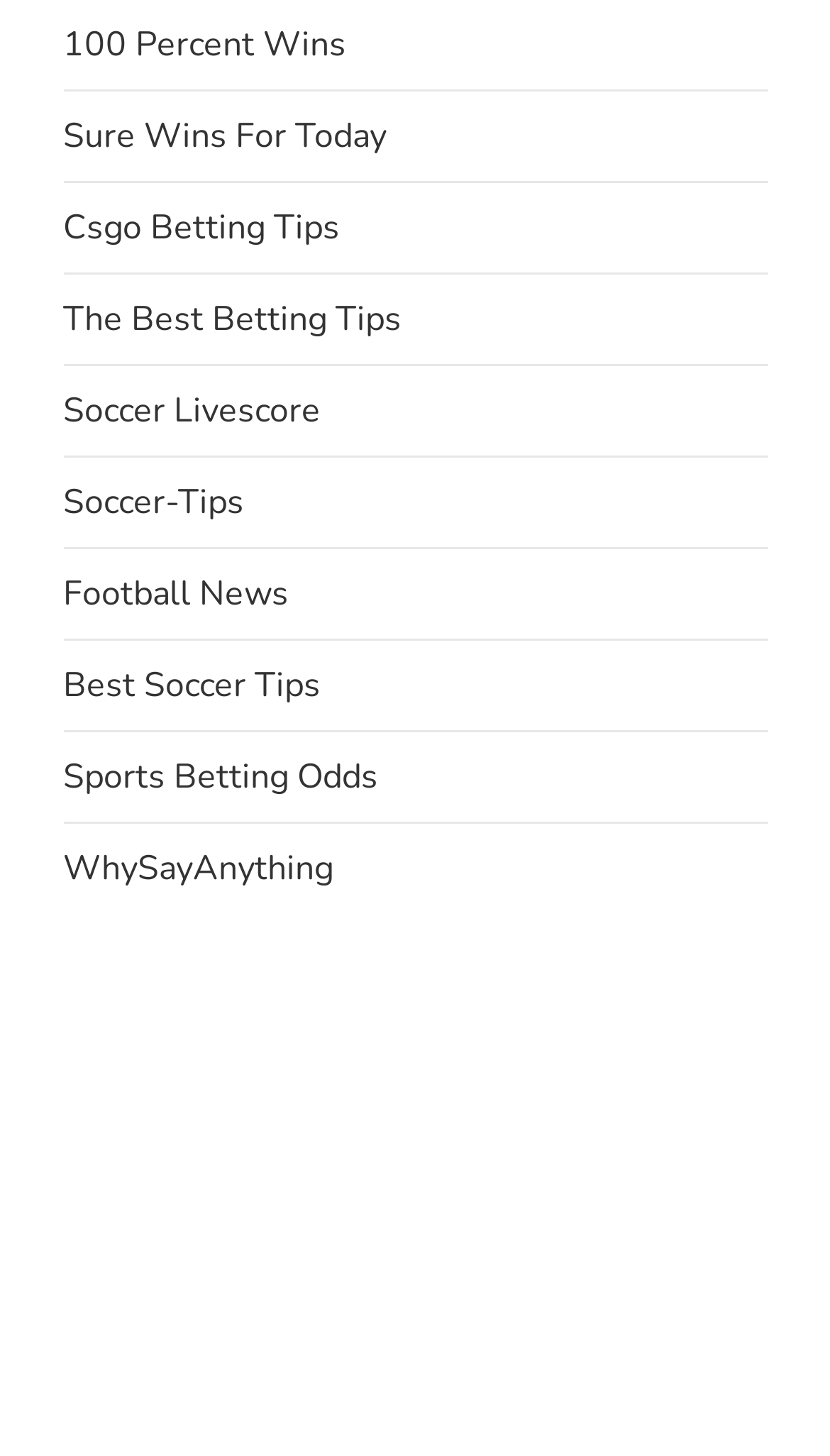Determine the bounding box coordinates of the clickable element to achieve the following action: 'Read Football News'. Provide the coordinates as four float values between 0 and 1, formatted as [left, top, right, bottom].

[0.076, 0.388, 0.347, 0.429]